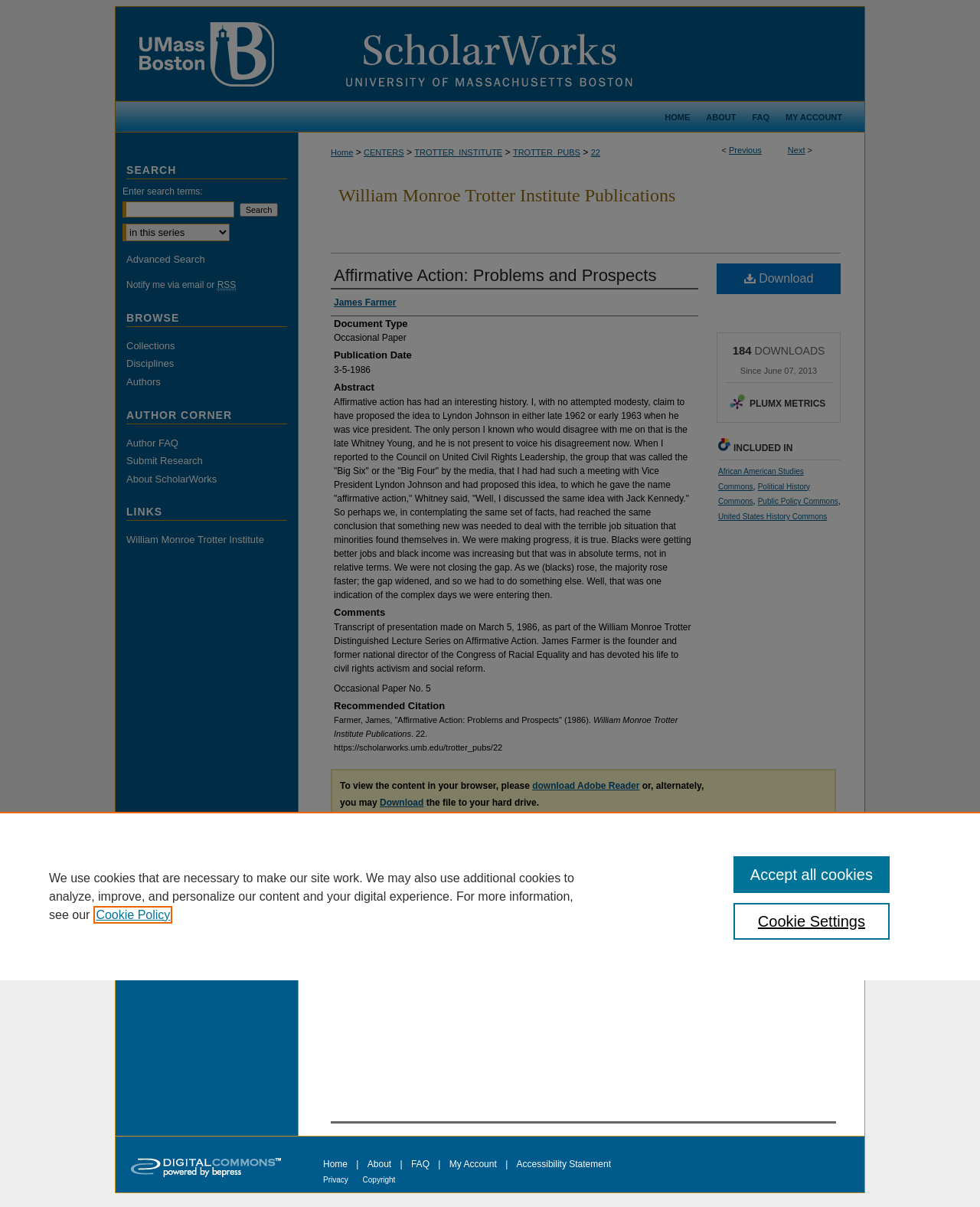Please identify the bounding box coordinates of the region to click in order to complete the given instruction: "Download the document". The coordinates should be four float numbers between 0 and 1, i.e., [left, top, right, bottom].

[0.731, 0.218, 0.858, 0.244]